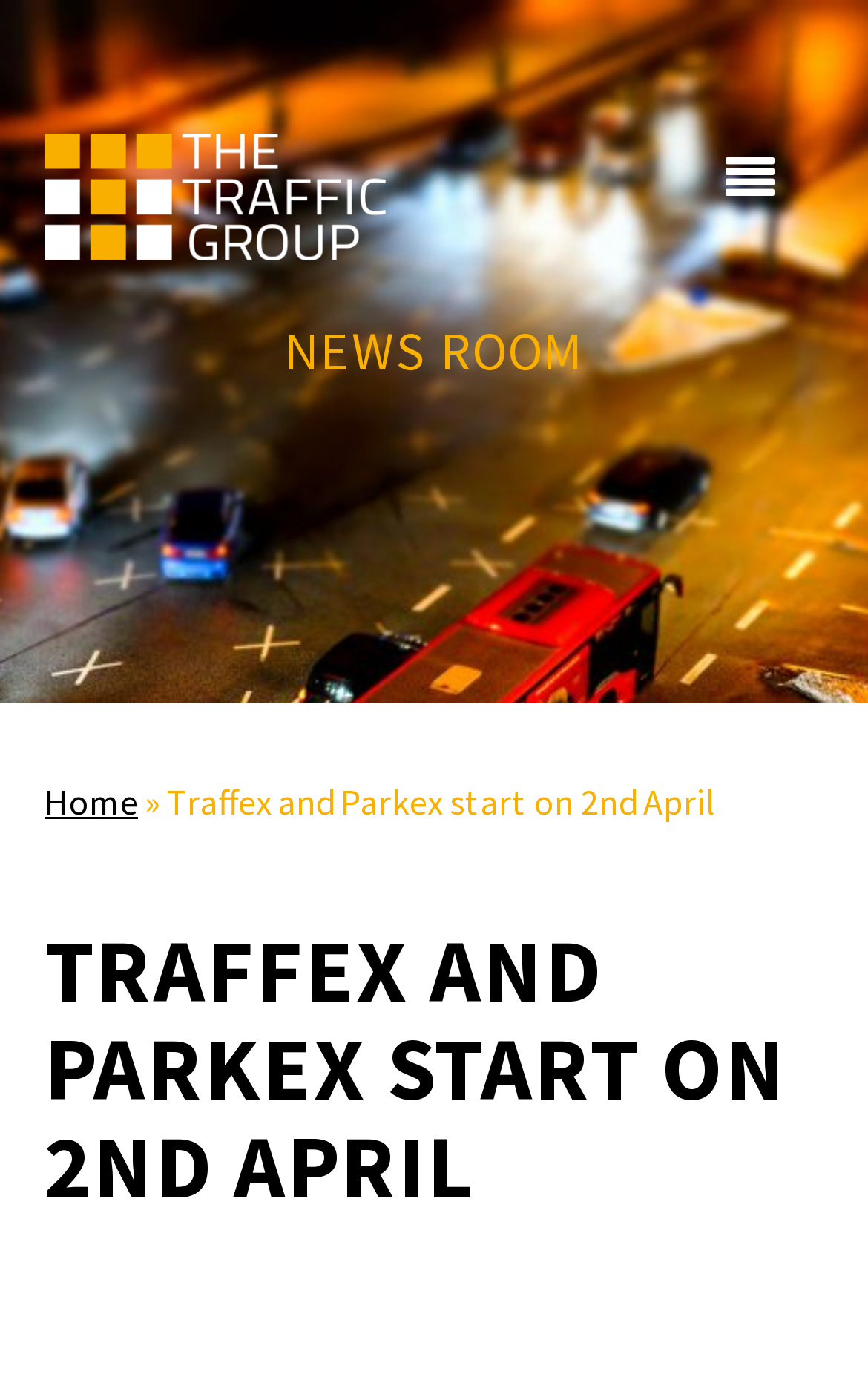What is the logo of the website?
Look at the image and respond with a one-word or short-phrase answer.

Traffic Group